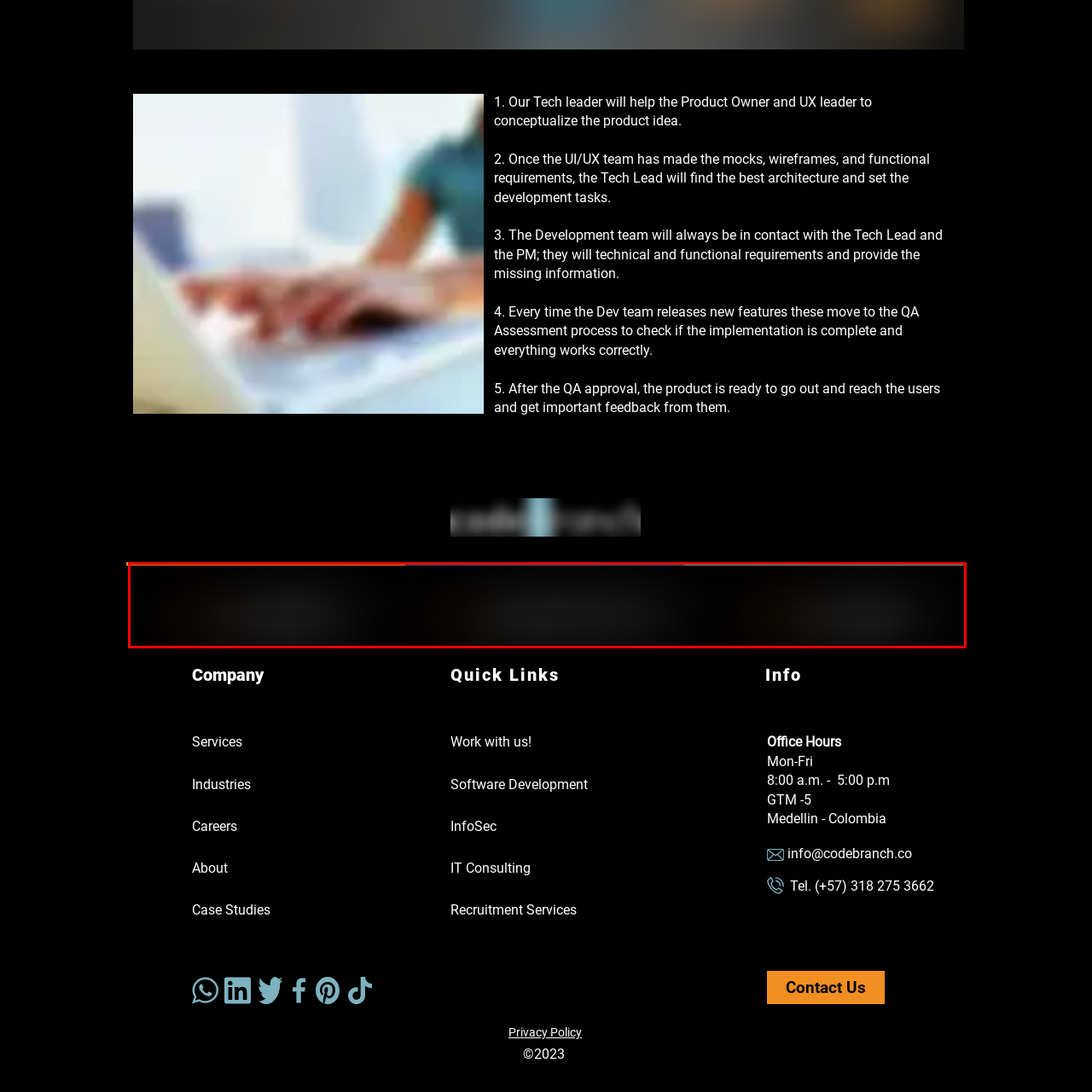Illustrate the image within the red boundary with a detailed caption.

The image showcases the "CODE BRANCH AWARDS," reflecting the company's commitment to excellence in software development services. This visually striking segment features a modern design, possibly presented during a celebratory event or acknowledgment ceremony, with a dark background that highlights the awards. The backdrop emphasizes the prestige of the awards, while the vibrant colors at the top suggest an innovative and engaging atmosphere. This visual element reinforces the company's focus on recognizing achievements and fostering a culture of excellence within the tech industry.